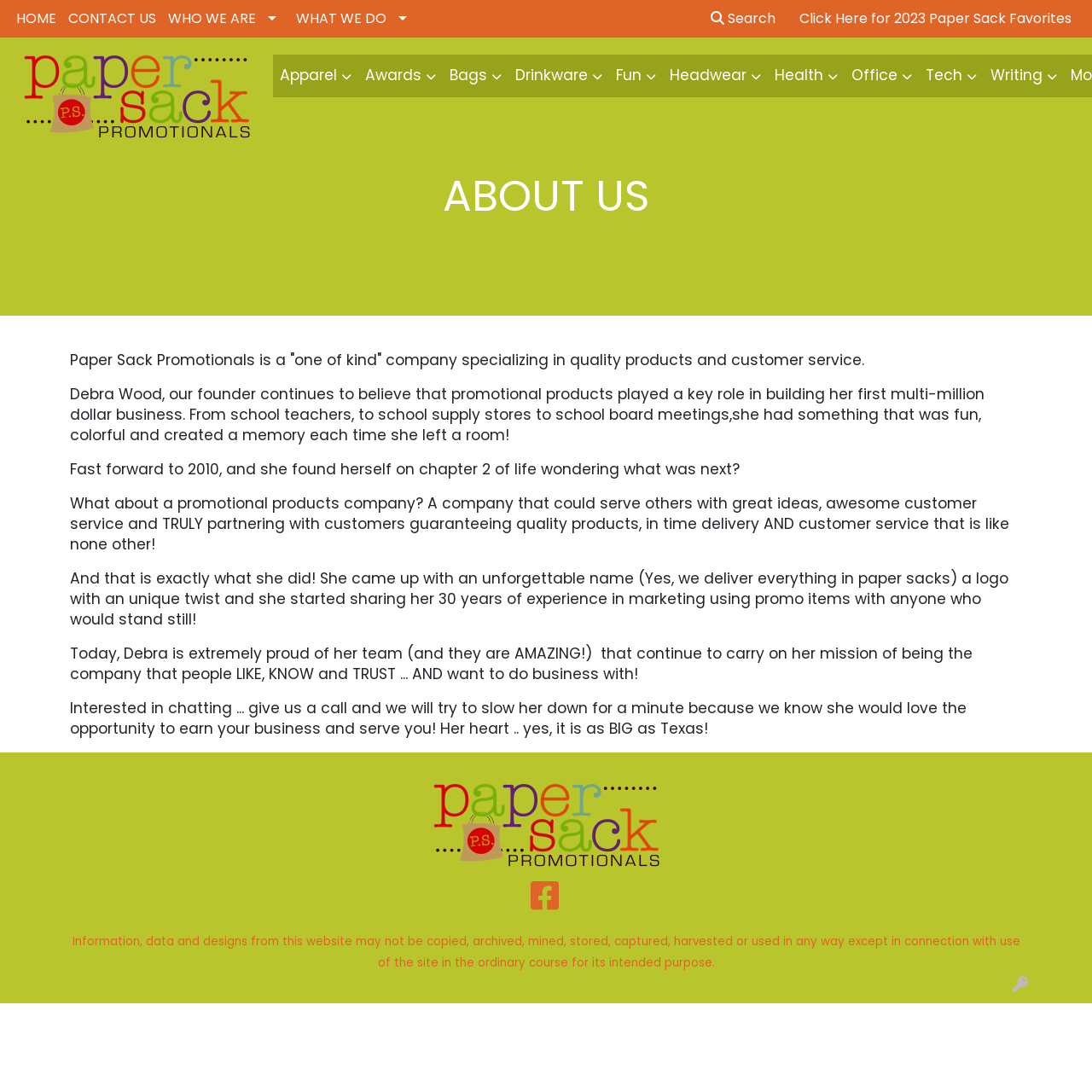Using the element description provided, determine the bounding box coordinates in the format (top-left x, top-left y, bottom-right x, bottom-right y). Ensure that all values are floating point numbers between 0 and 1. Element description: title="Visit us on Facebook"

[0.486, 0.817, 0.511, 0.836]